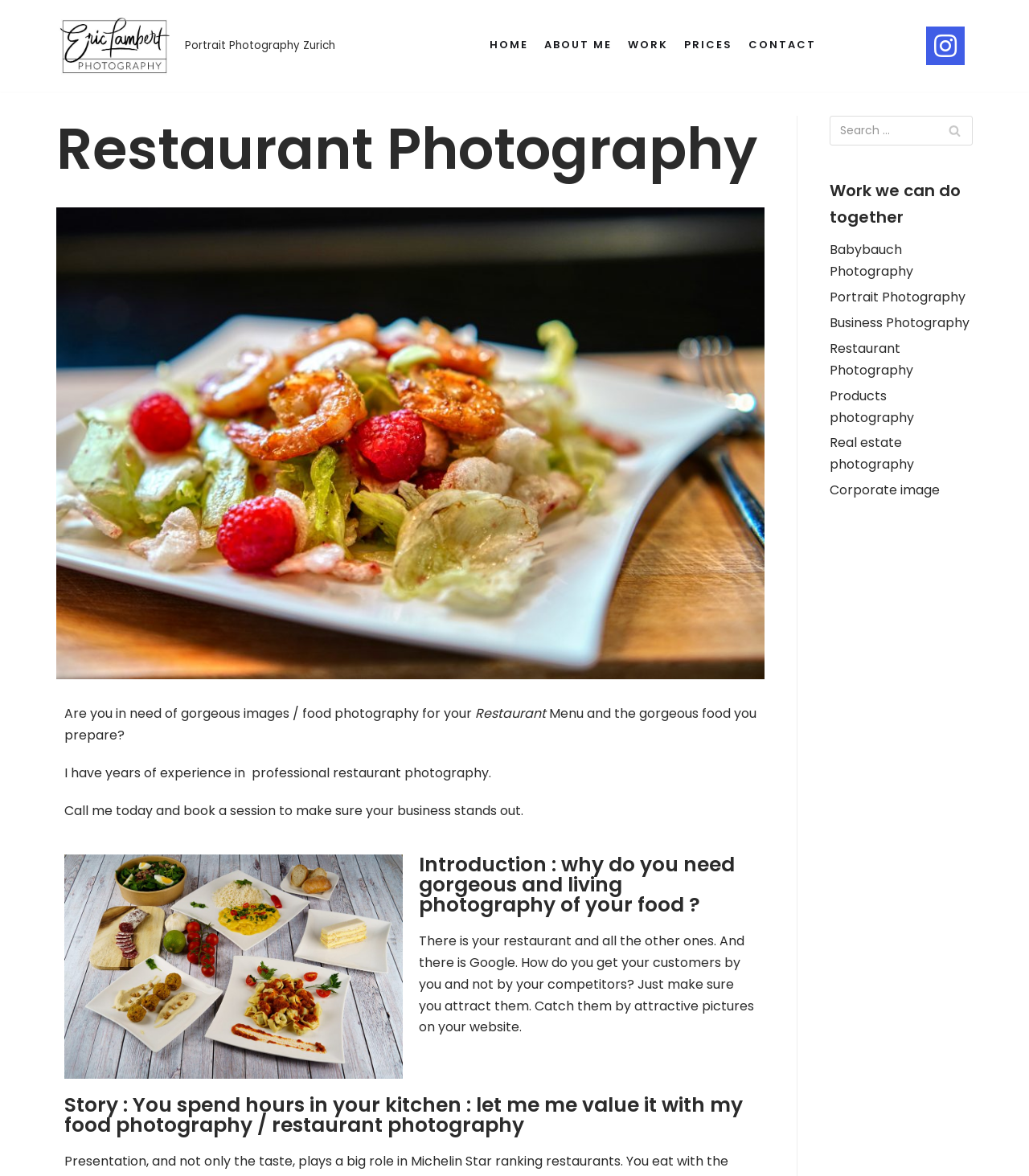Please identify the coordinates of the bounding box that should be clicked to fulfill this instruction: "Open Eric Lambert Photography Zurich".

[0.055, 0.012, 0.326, 0.065]